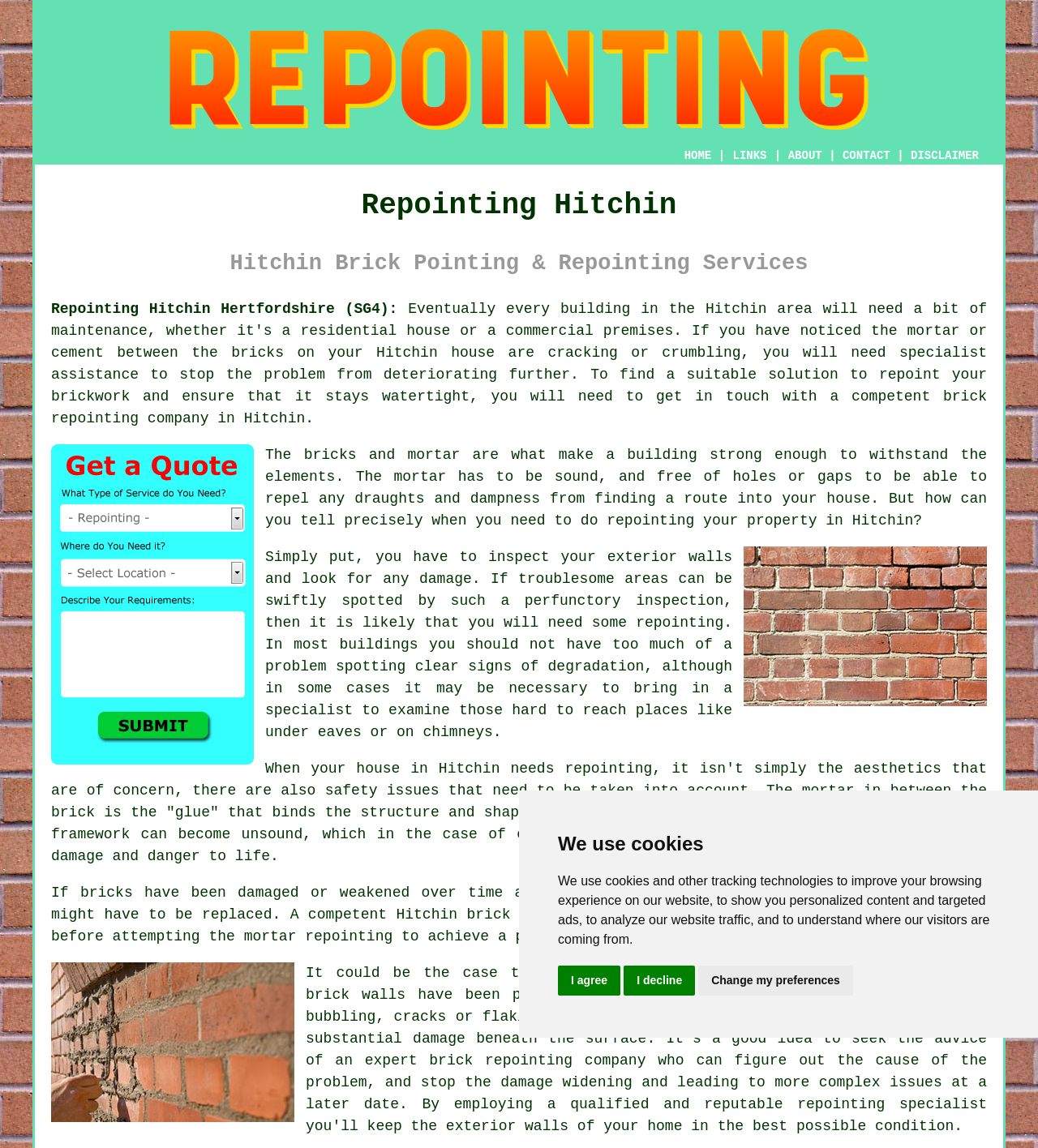Identify the bounding box coordinates of the clickable section necessary to follow the following instruction: "Click the CONTACT link". The coordinates should be presented as four float numbers from 0 to 1, i.e., [left, top, right, bottom].

[0.812, 0.13, 0.858, 0.141]